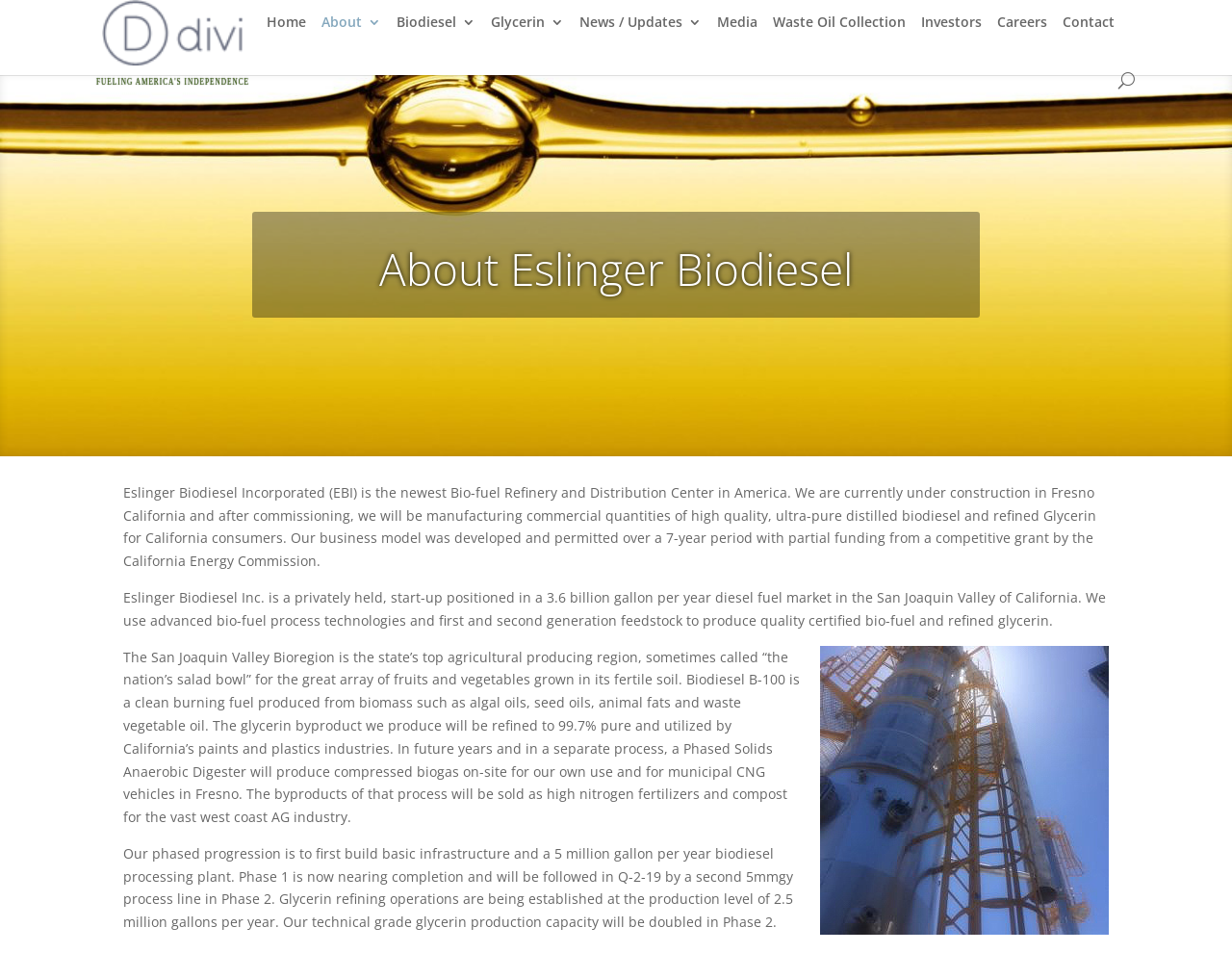Answer the following in one word or a short phrase: 
Where is the company located?

Fresno, California